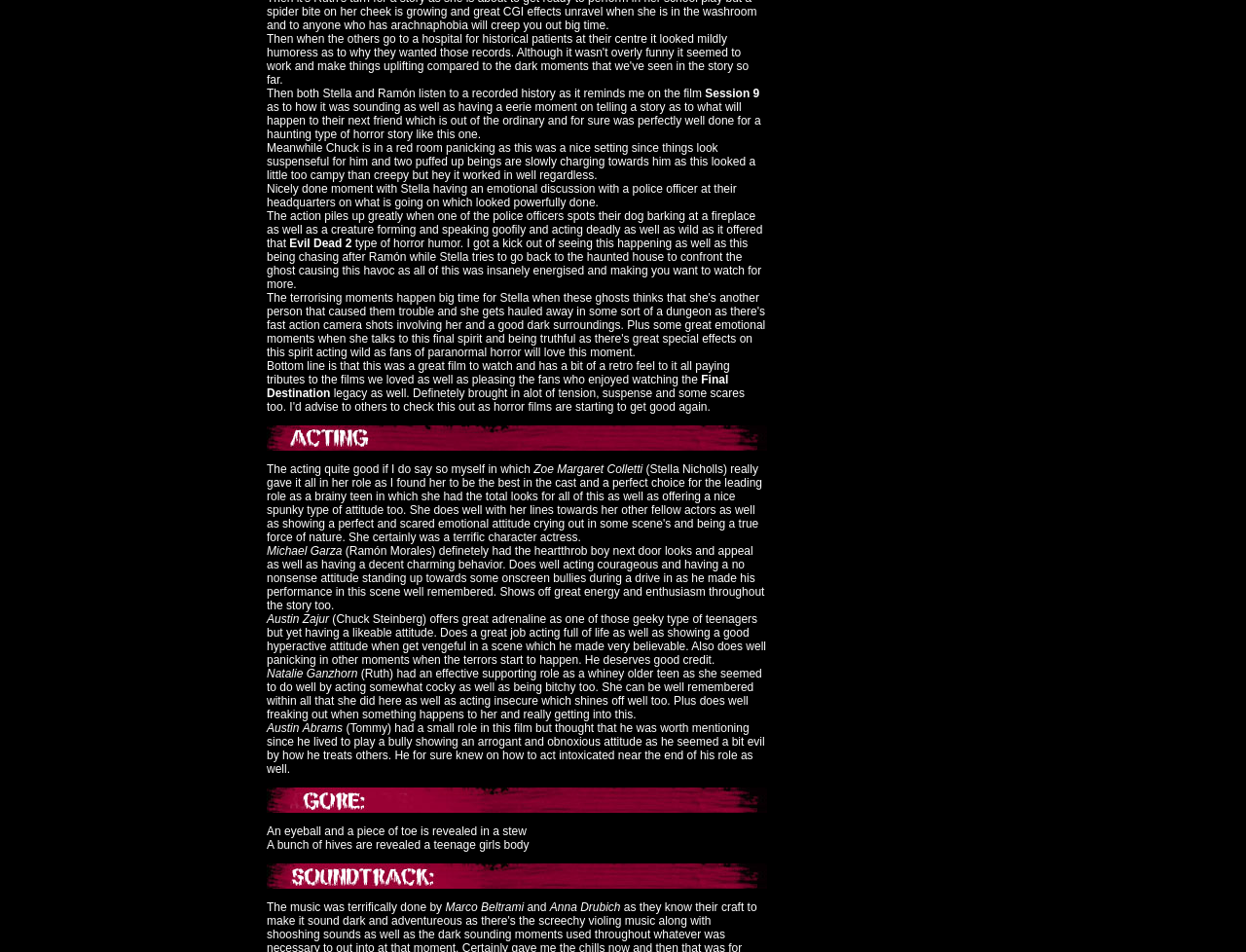With reference to the screenshot, provide a detailed response to the question below:
What is the title of the film mentioned?

The title of the film mentioned is 'Session 9', which is found in the StaticText element with bounding box coordinates [0.566, 0.091, 0.61, 0.105].